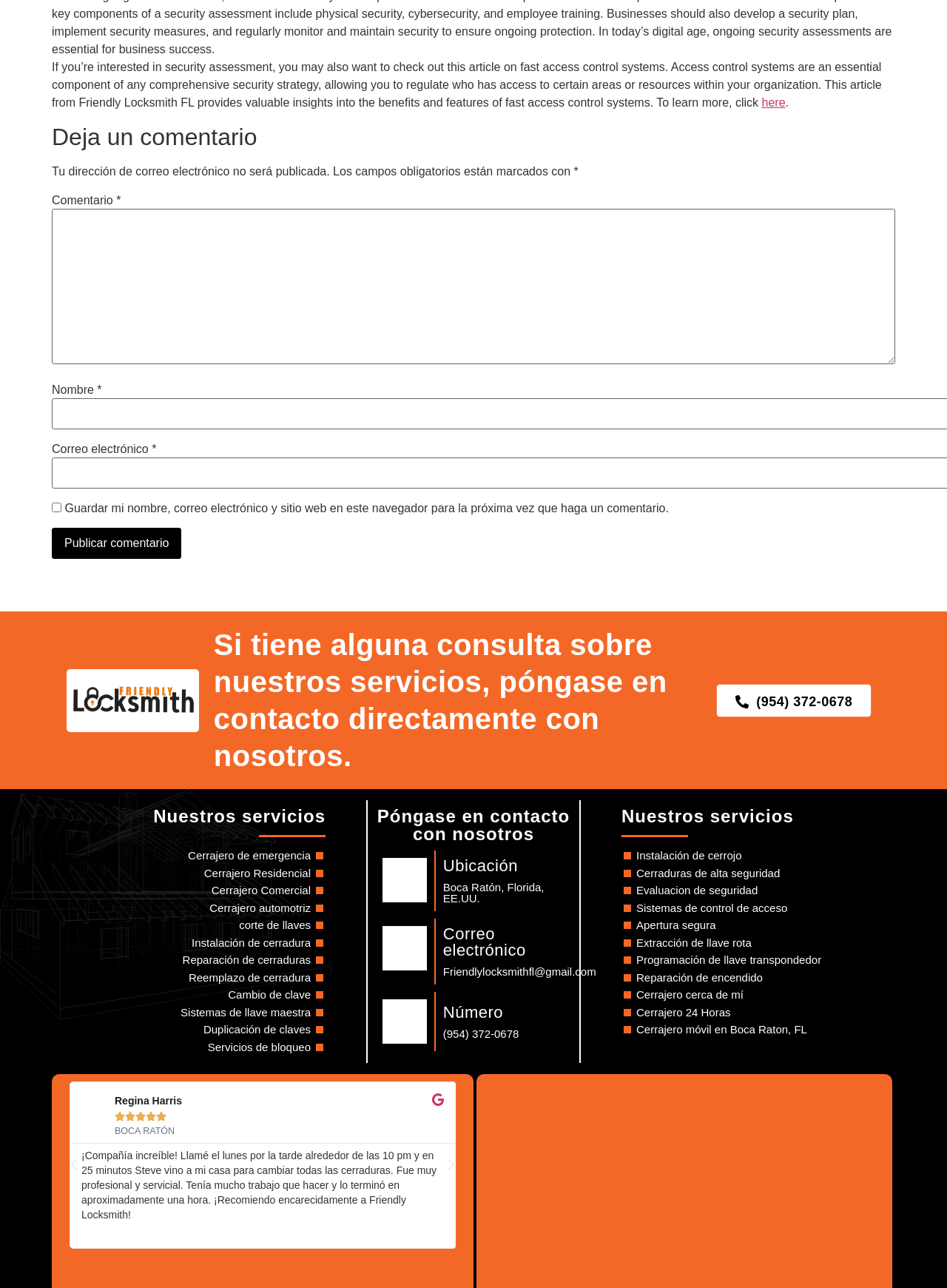Identify the bounding box coordinates of the clickable section necessary to follow the following instruction: "Click on the 'Cerrajero de emergencia' link to learn more about emergency locksmith services". The coordinates should be presented as four float numbers from 0 to 1, i.e., [left, top, right, bottom].

[0.062, 0.658, 0.328, 0.671]